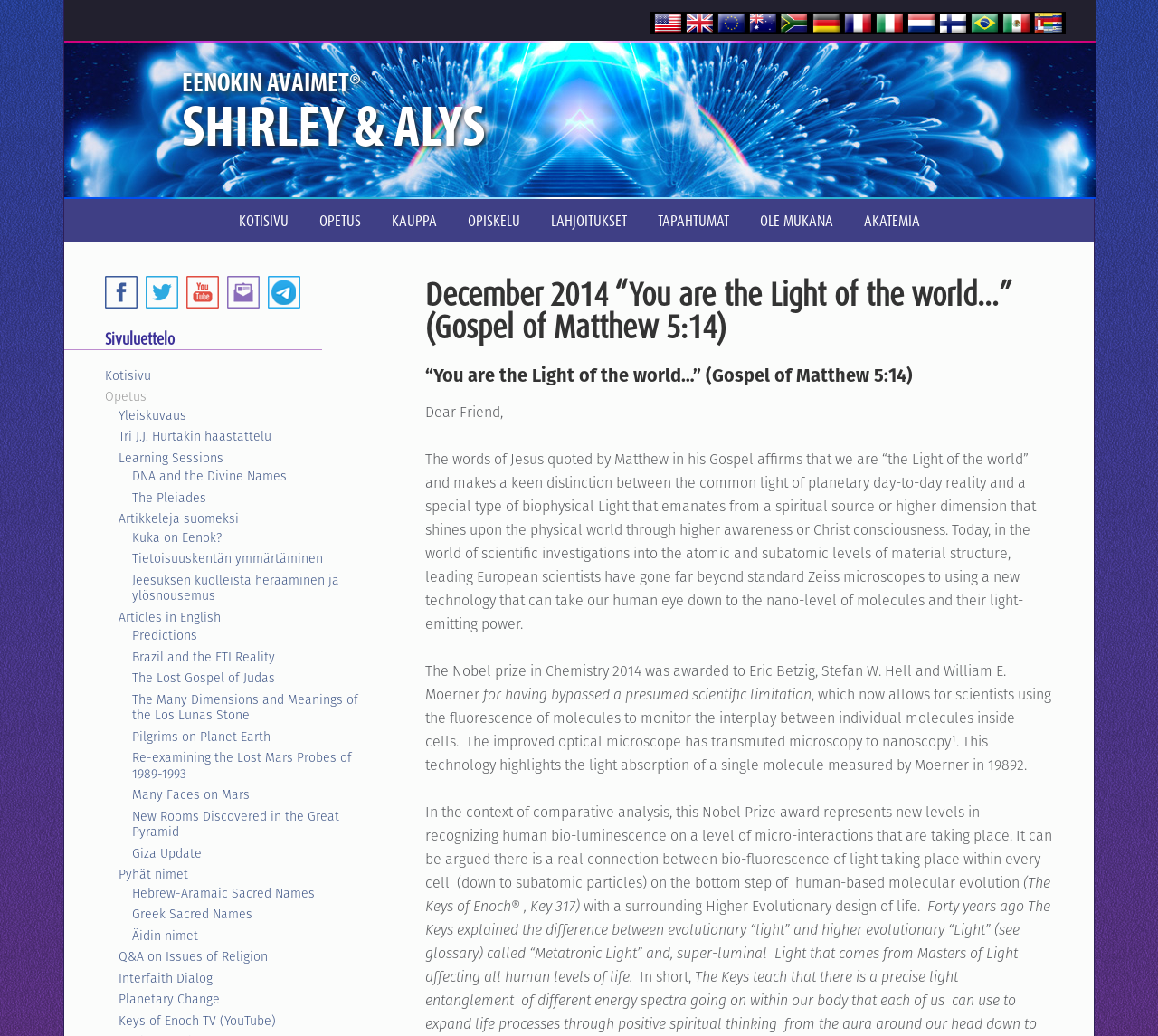Determine the bounding box for the UI element as described: "Impressum (Legal Info)". The coordinates should be represented as four float numbers between 0 and 1, formatted as [left, top, right, bottom].

None